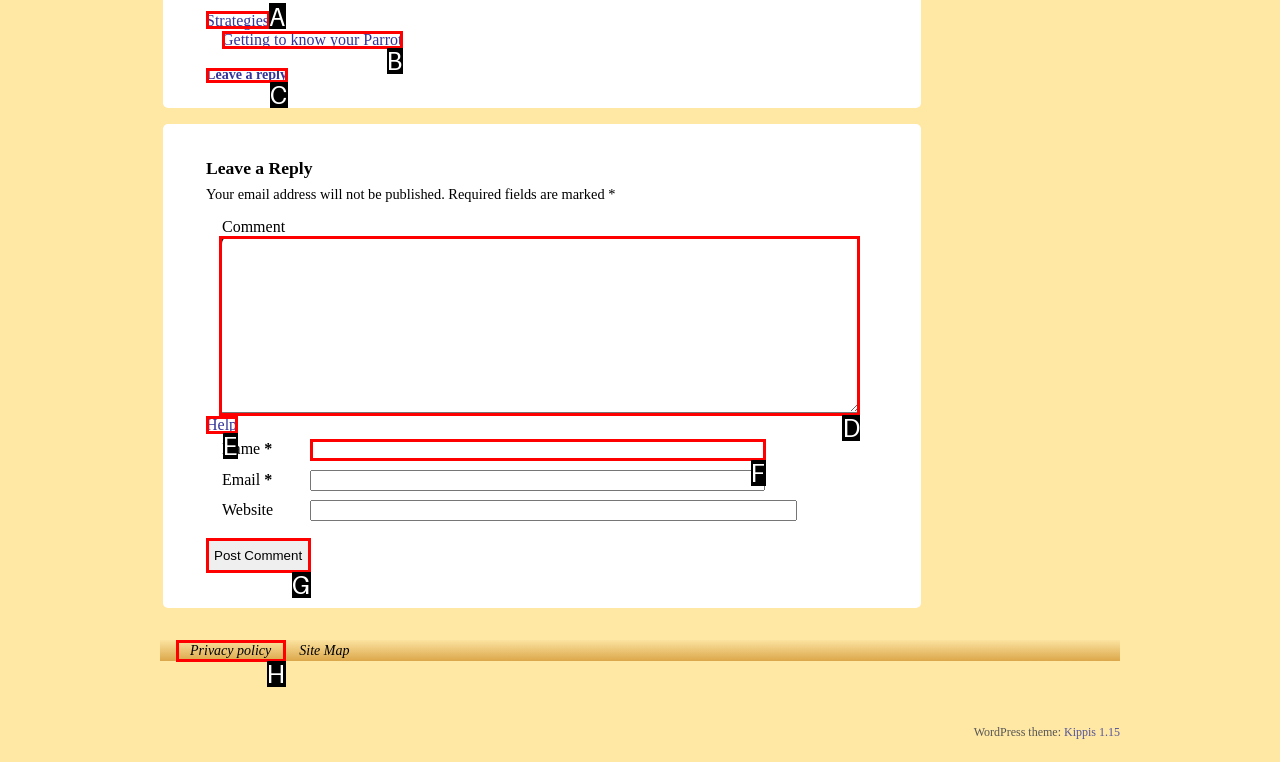Identify the HTML element you need to click to achieve the task: View the 'Privacy policy'. Respond with the corresponding letter of the option.

H